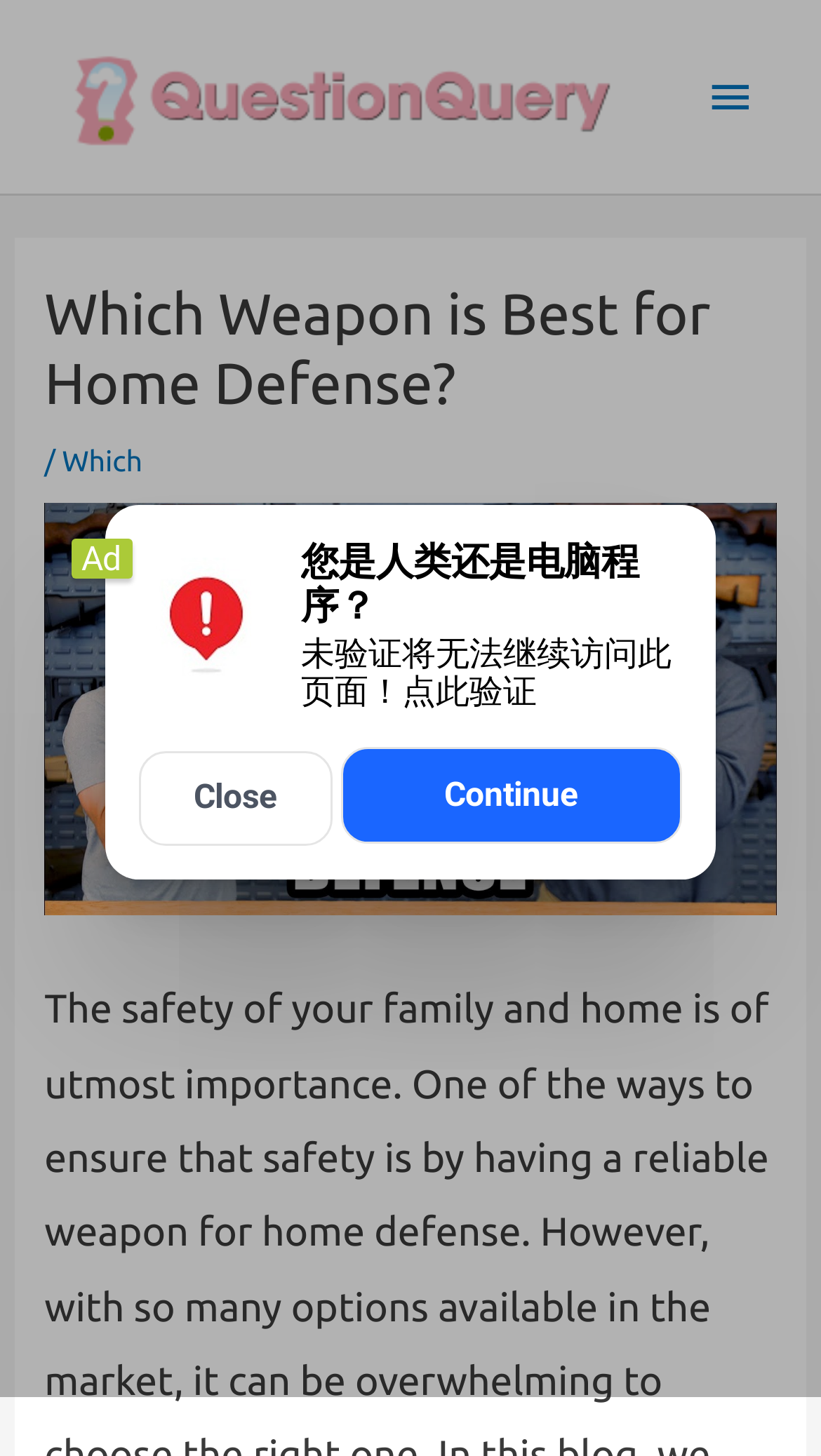How many links are present in the main heading section?
Provide a detailed answer to the question using information from the image.

There are two links present in the main heading section, one with the text 'Which' and another with the text 'QuestionQuery.com'.